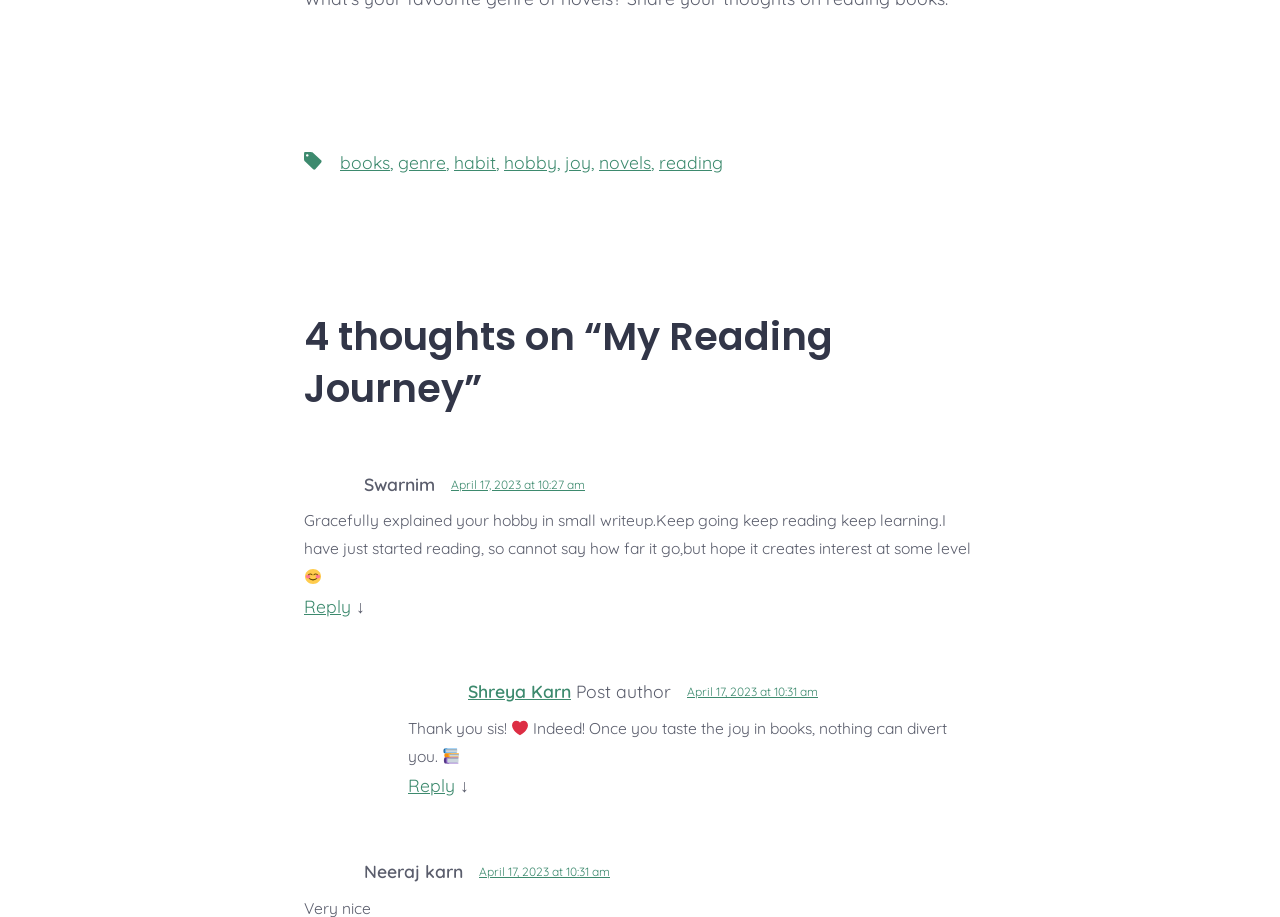Given the description "books", provide the bounding box coordinates of the corresponding UI element.

[0.266, 0.165, 0.305, 0.189]